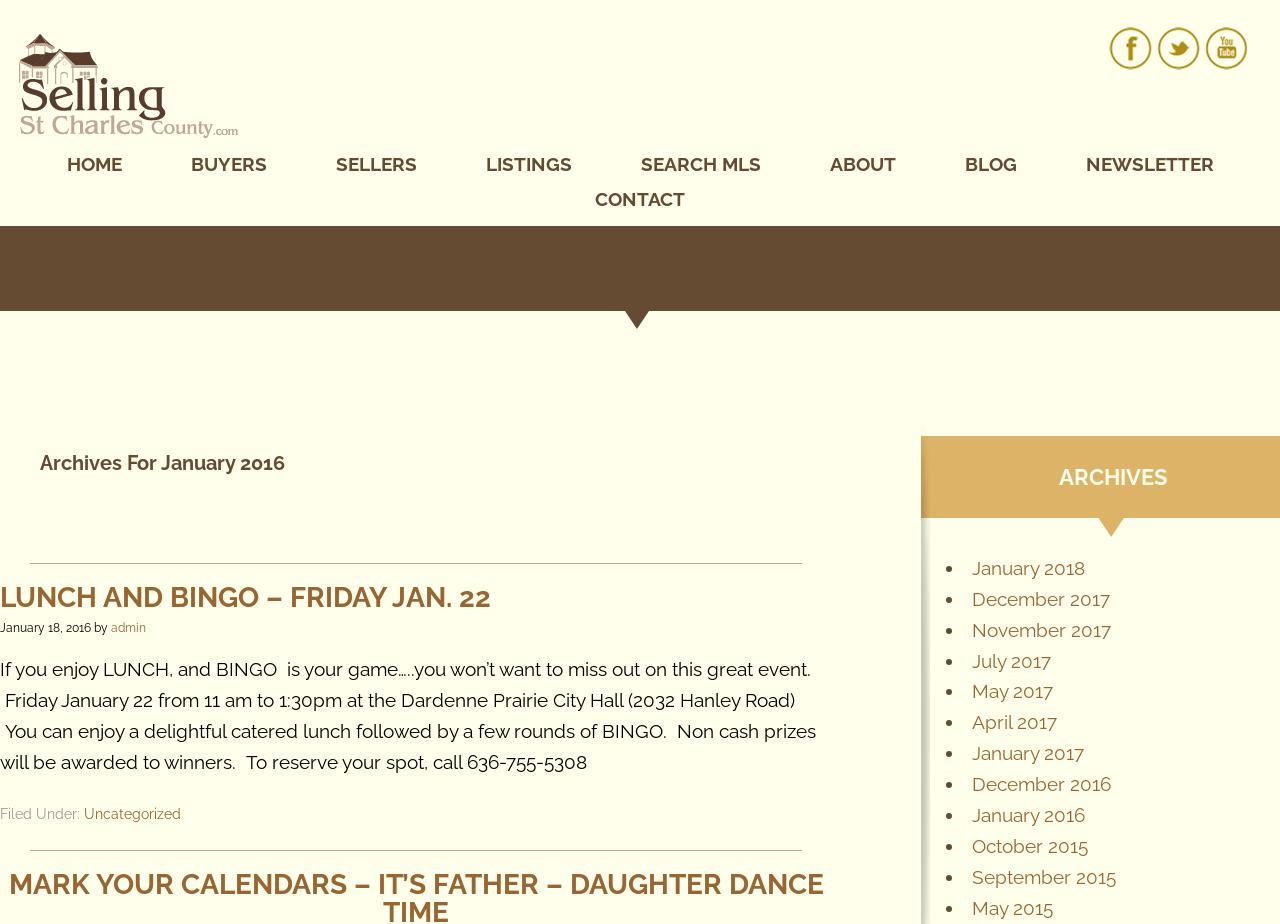Please indicate the bounding box coordinates for the clickable area to complete the following task: "Contact us". The coordinates should be specified as four float numbers between 0 and 1, i.e., [left, top, right, bottom].

[0.465, 0.197, 0.535, 0.235]